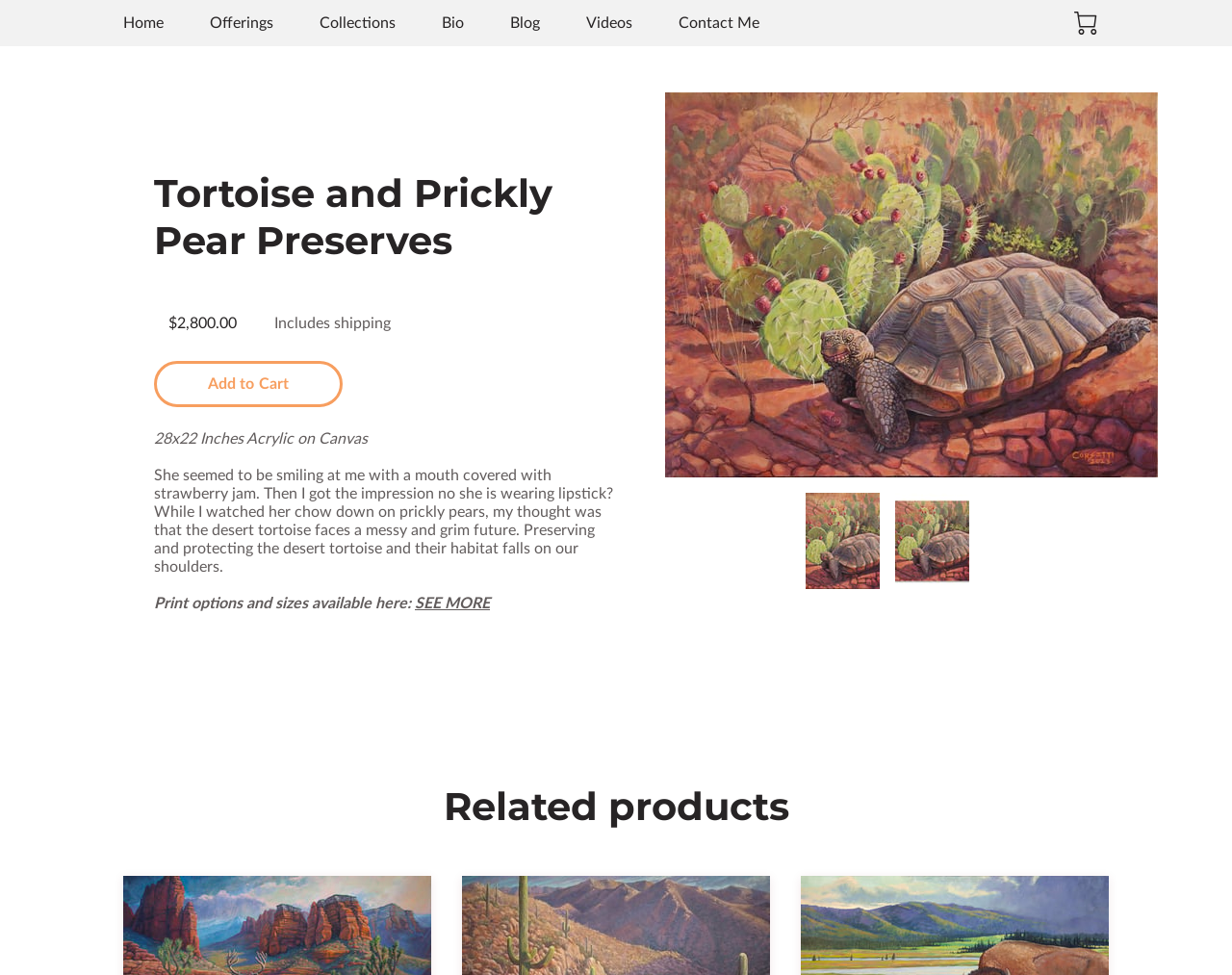Identify the bounding box coordinates for the element that needs to be clicked to fulfill this instruction: "Click the 0 button". Provide the coordinates in the format of four float numbers between 0 and 1: [left, top, right, bottom].

[0.872, 0.012, 0.891, 0.036]